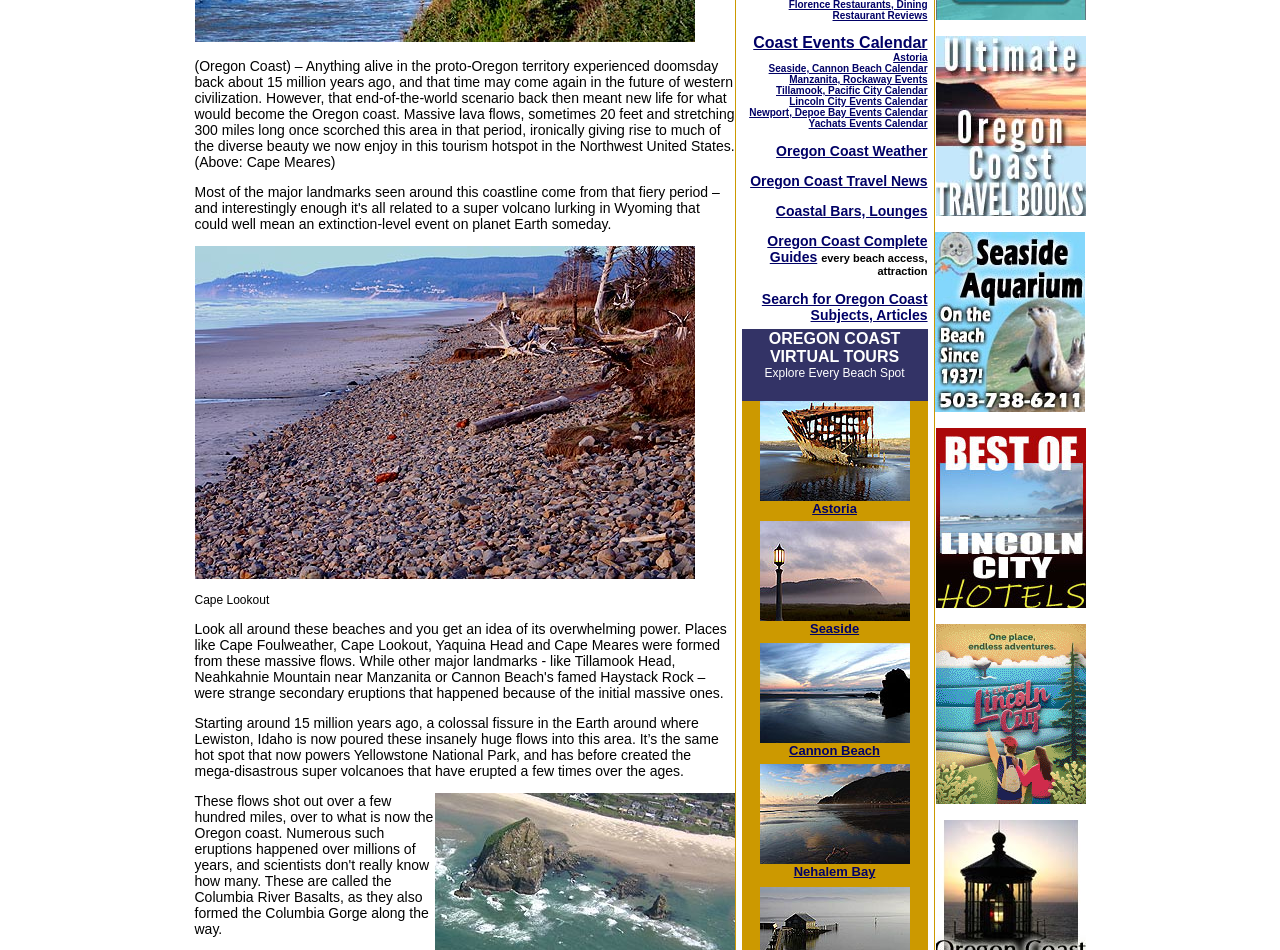Using the description "Astoria", locate and provide the bounding box of the UI element.

[0.593, 0.515, 0.711, 0.543]